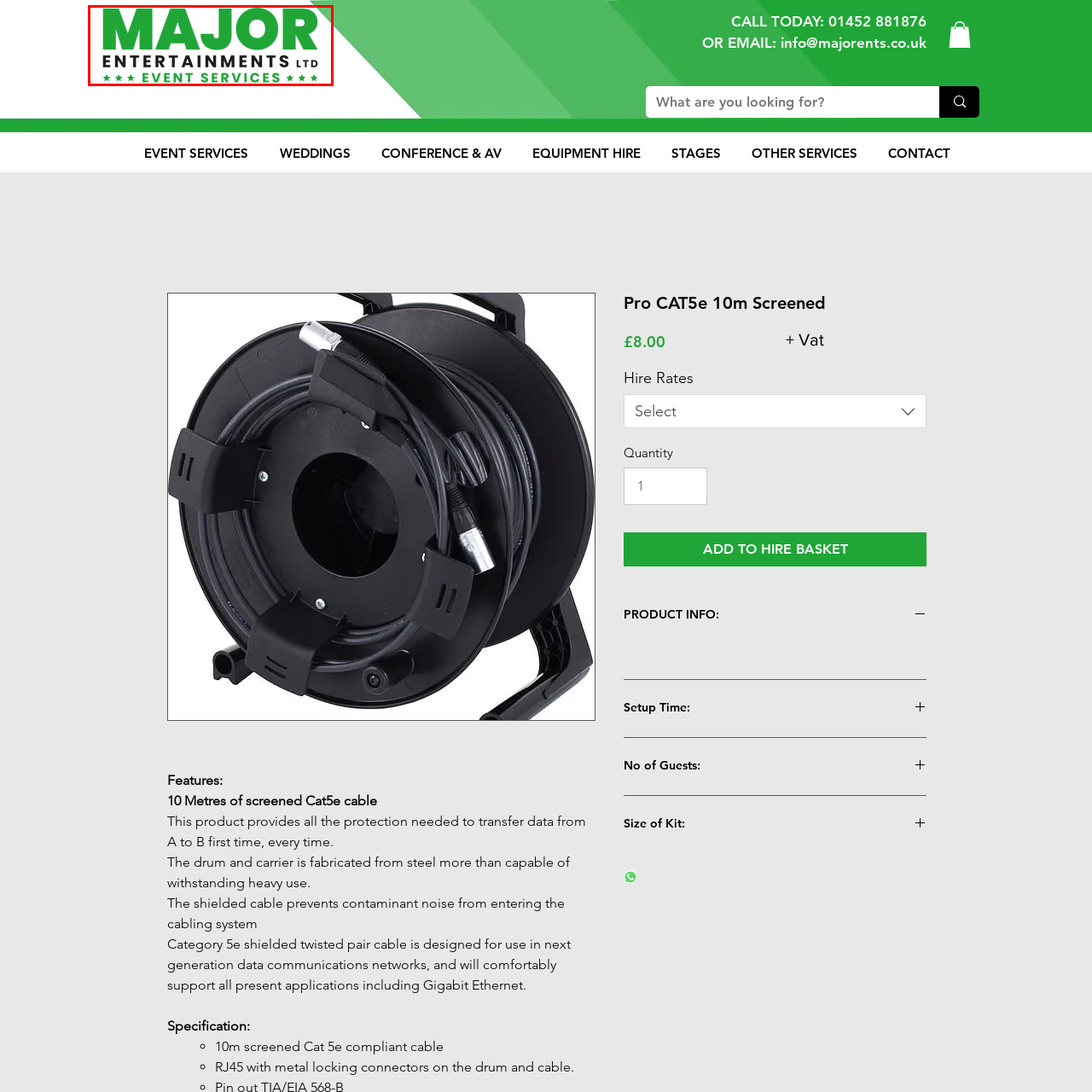Direct your attention to the image marked by the red boundary, What is emphasized in the company name? Provide a single word or phrase in response.

MAJOR and ENTERTAINMENTS LTD